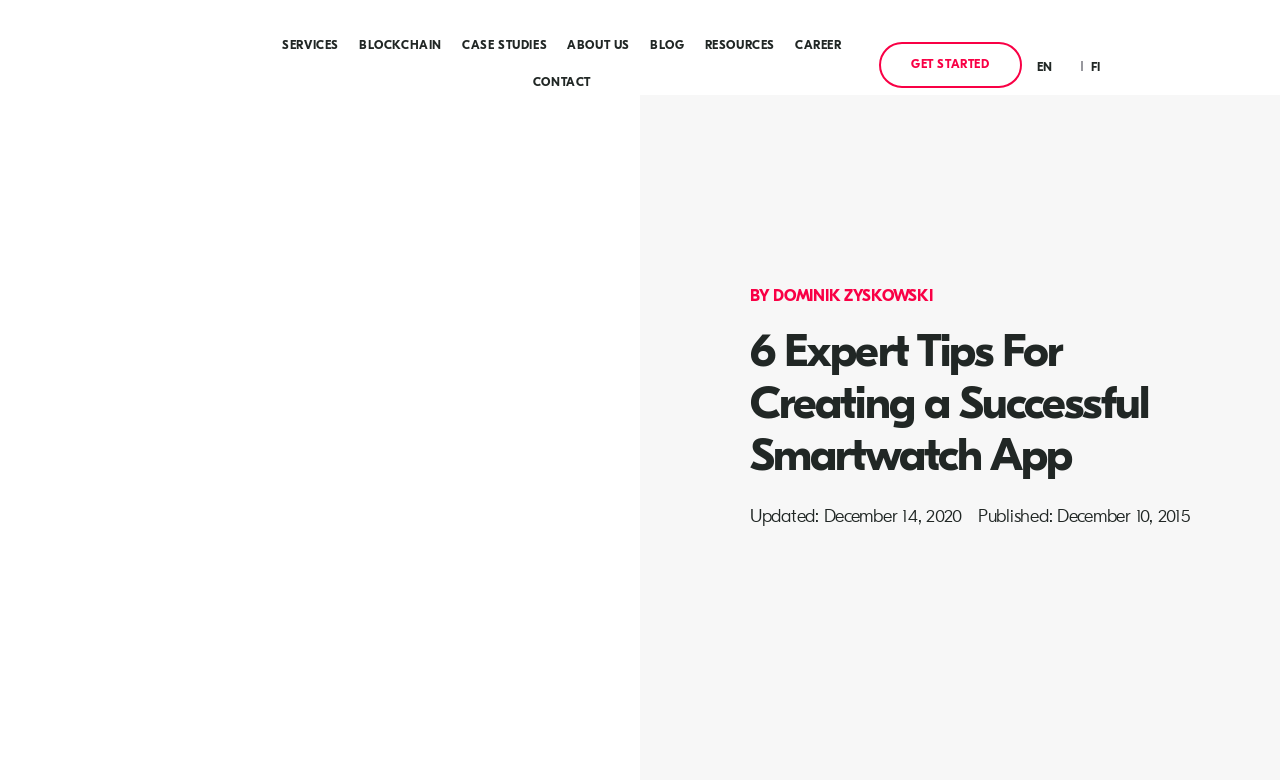Show me the bounding box coordinates of the clickable region to achieve the task as per the instruction: "Select the SERVICES link from the menu".

[0.213, 0.013, 0.273, 0.06]